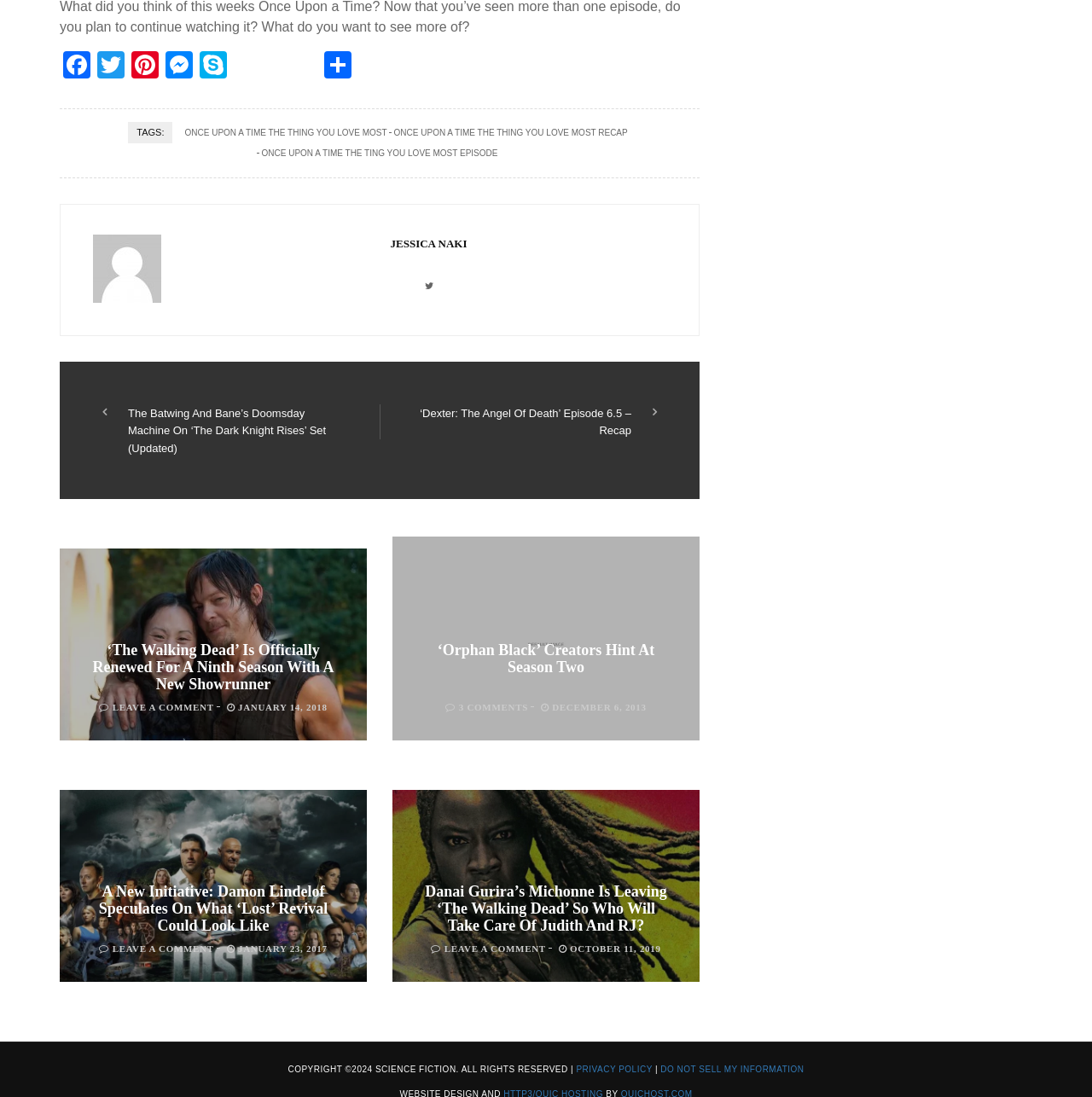Could you specify the bounding box coordinates for the clickable section to complete the following instruction: "View 'Orphan Black' creators' hints at season two"?

[0.359, 0.489, 0.641, 0.686]